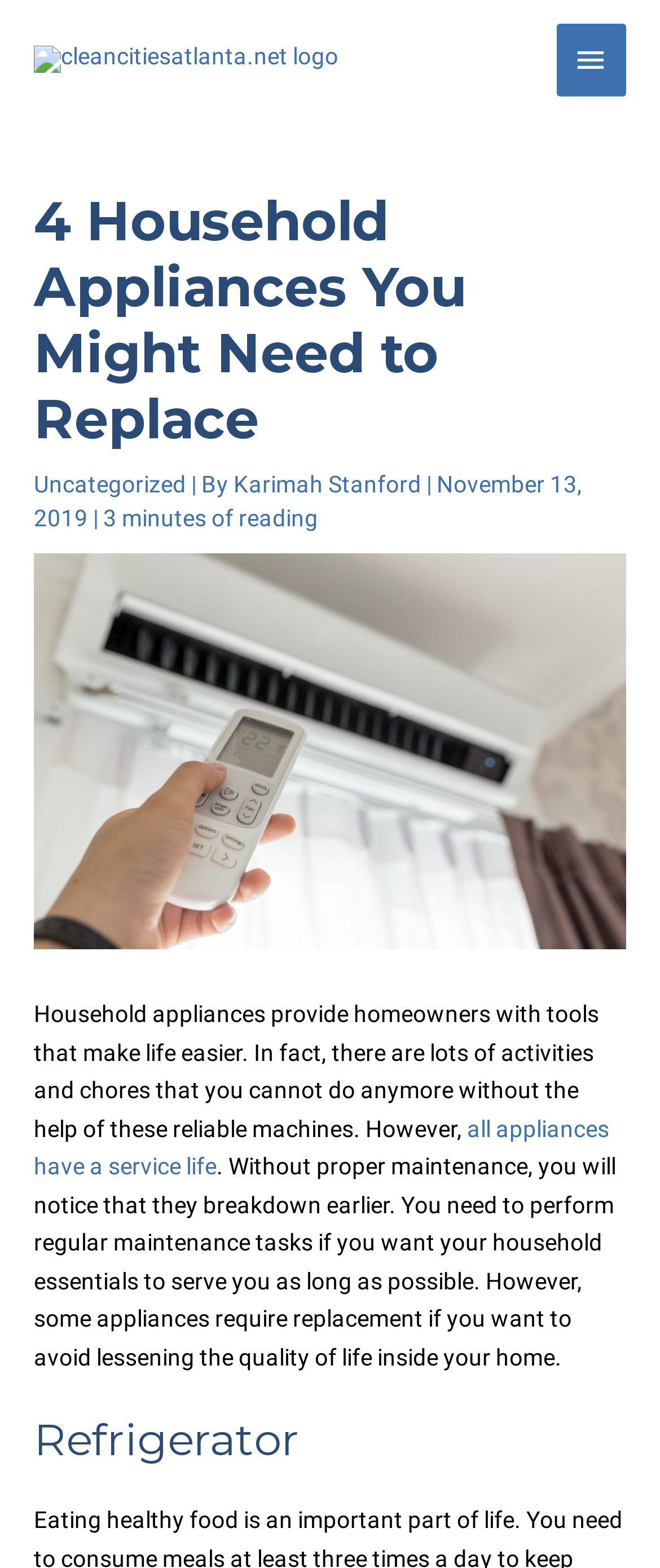Using the webpage screenshot, find the UI element described by Uncategorized. Provide the bounding box coordinates in the format (top-left x, top-left y, bottom-right x, bottom-right y), ensuring all values are floating point numbers between 0 and 1.

[0.051, 0.3, 0.282, 0.318]